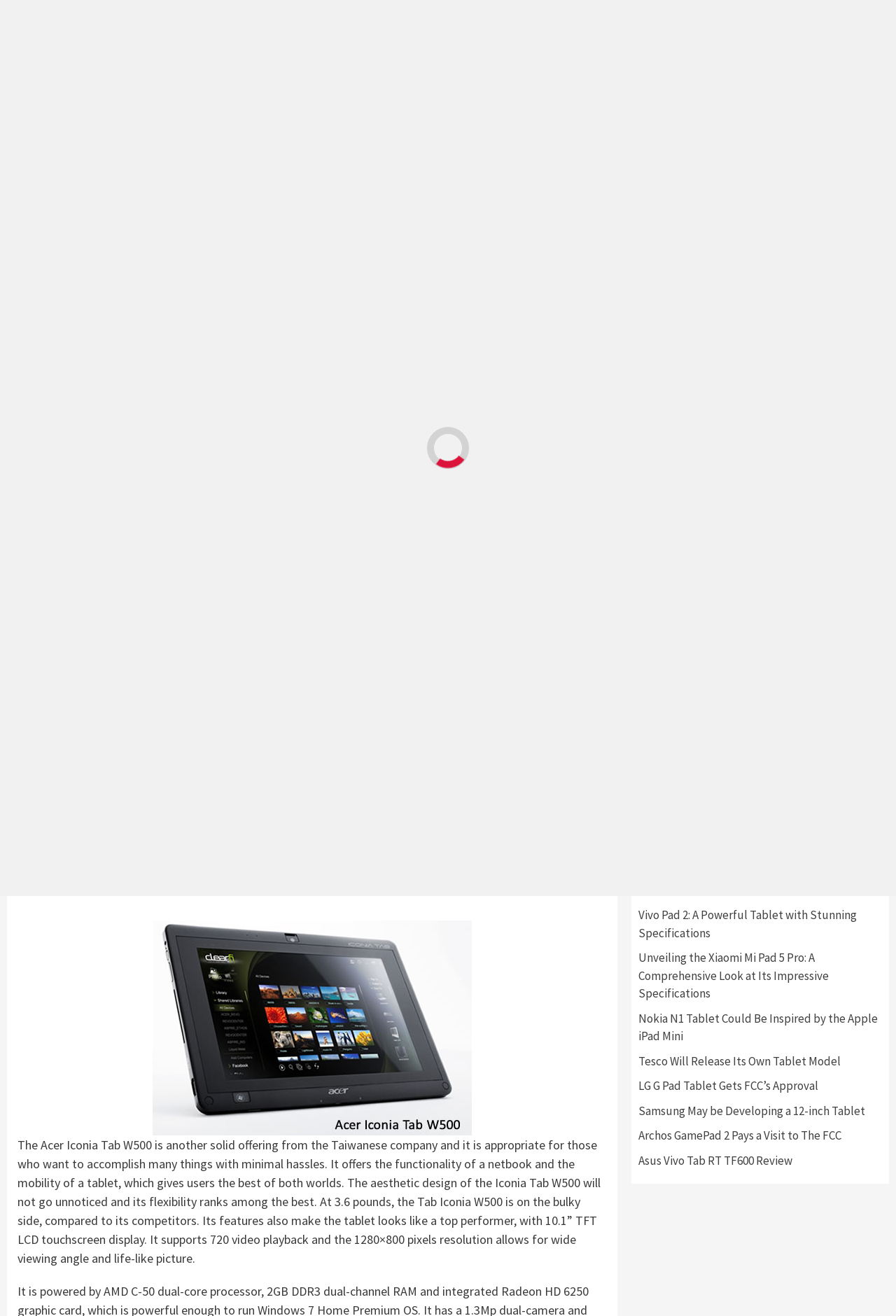Please specify the bounding box coordinates of the clickable region necessary for completing the following instruction: "Read Acer Iconia Tab W500 Review". The coordinates must consist of four float numbers between 0 and 1, i.e., [left, top, right, bottom].

[0.008, 0.332, 0.689, 0.354]